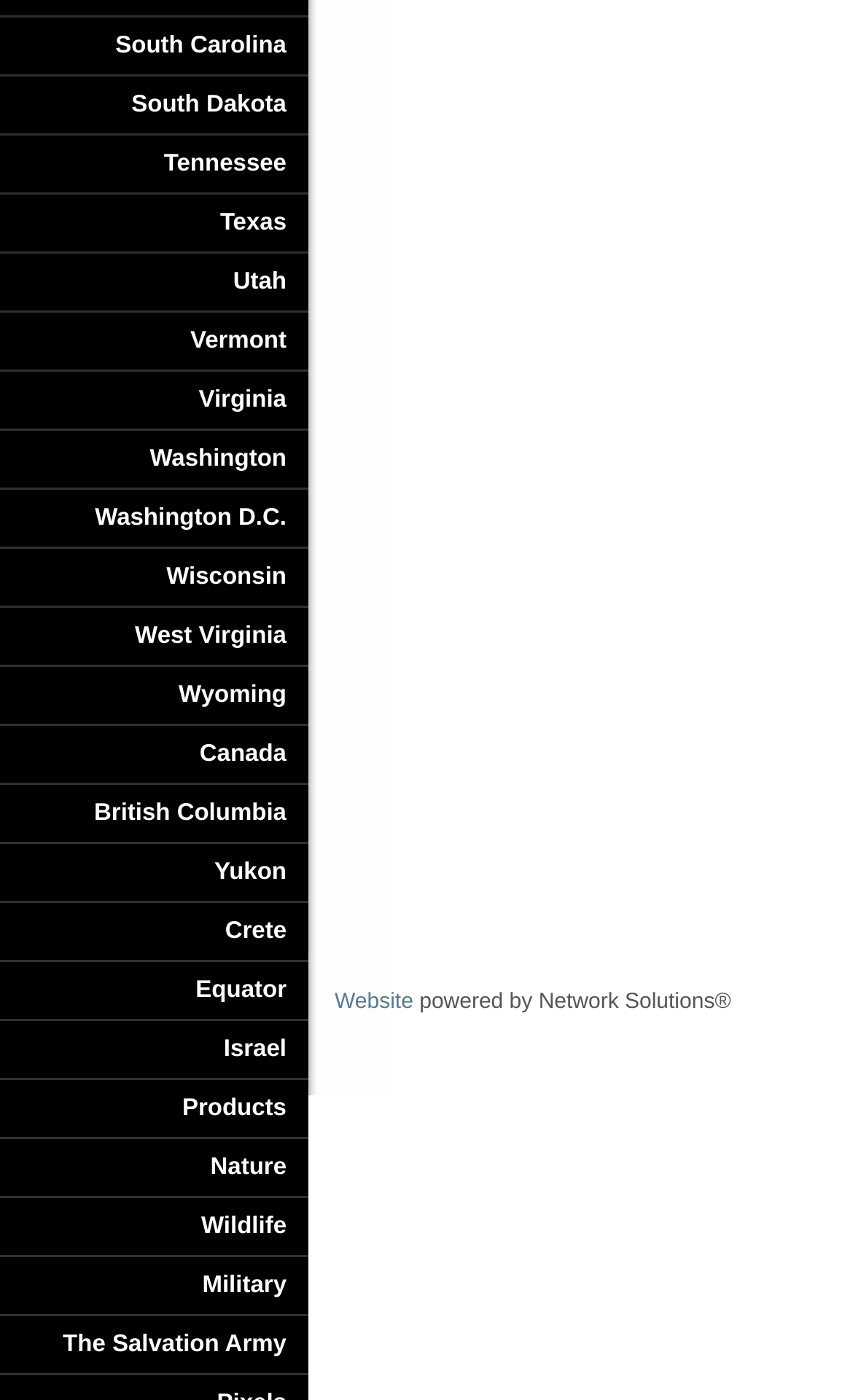Please analyze the image and provide a thorough answer to the question:
What is the first US state listed?

I looked at the top of the list and found that the first US state listed is 'South Carolina', which is followed by 'South Dakota' and other states.